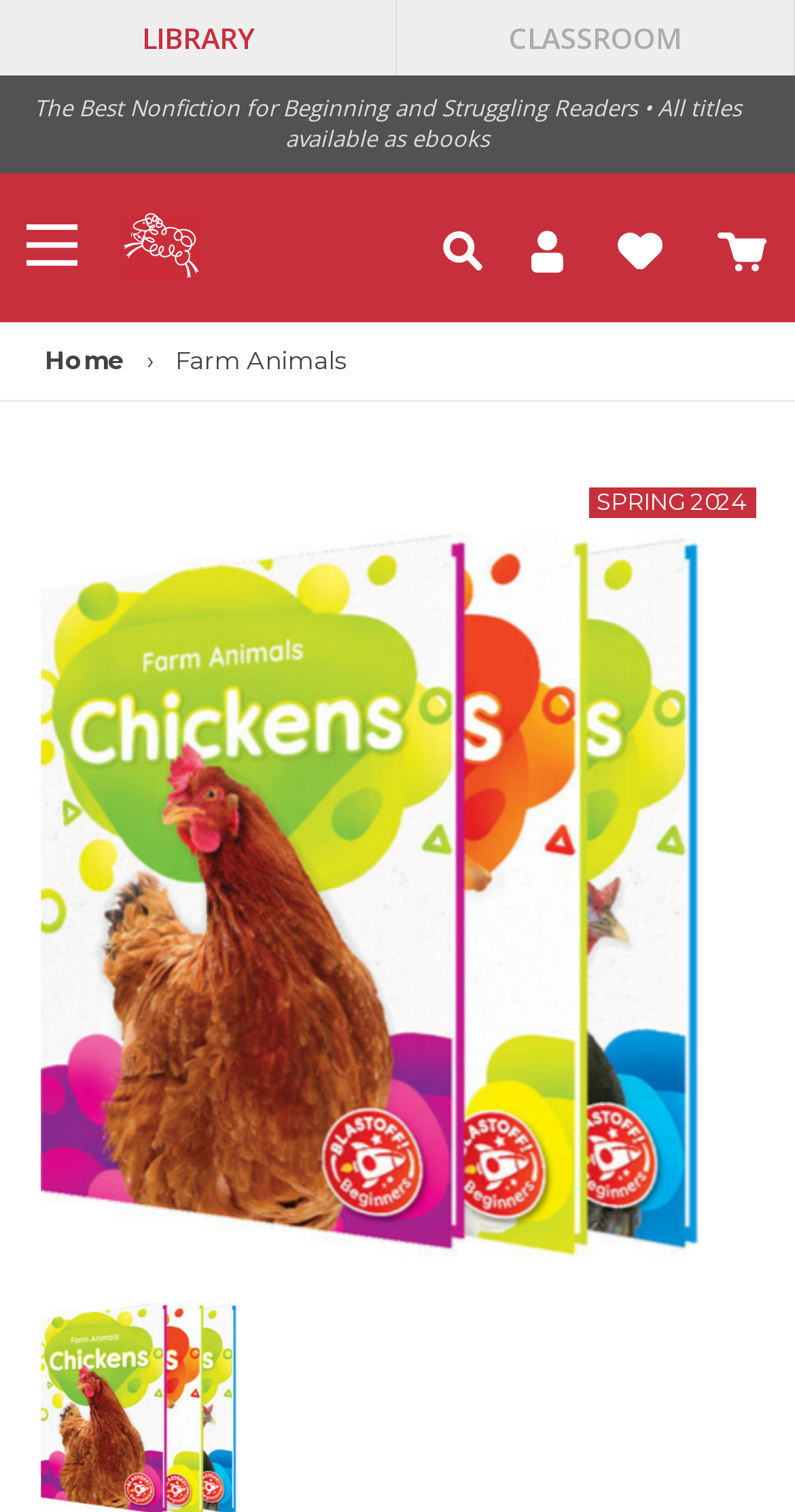Return the bounding box coordinates of the UI element that corresponds to this description: "title="Front Cover: Farm Animals"". The coordinates must be given as four float numbers in the range of 0 and 1, [left, top, right, bottom].

[0.05, 0.351, 0.896, 0.832]